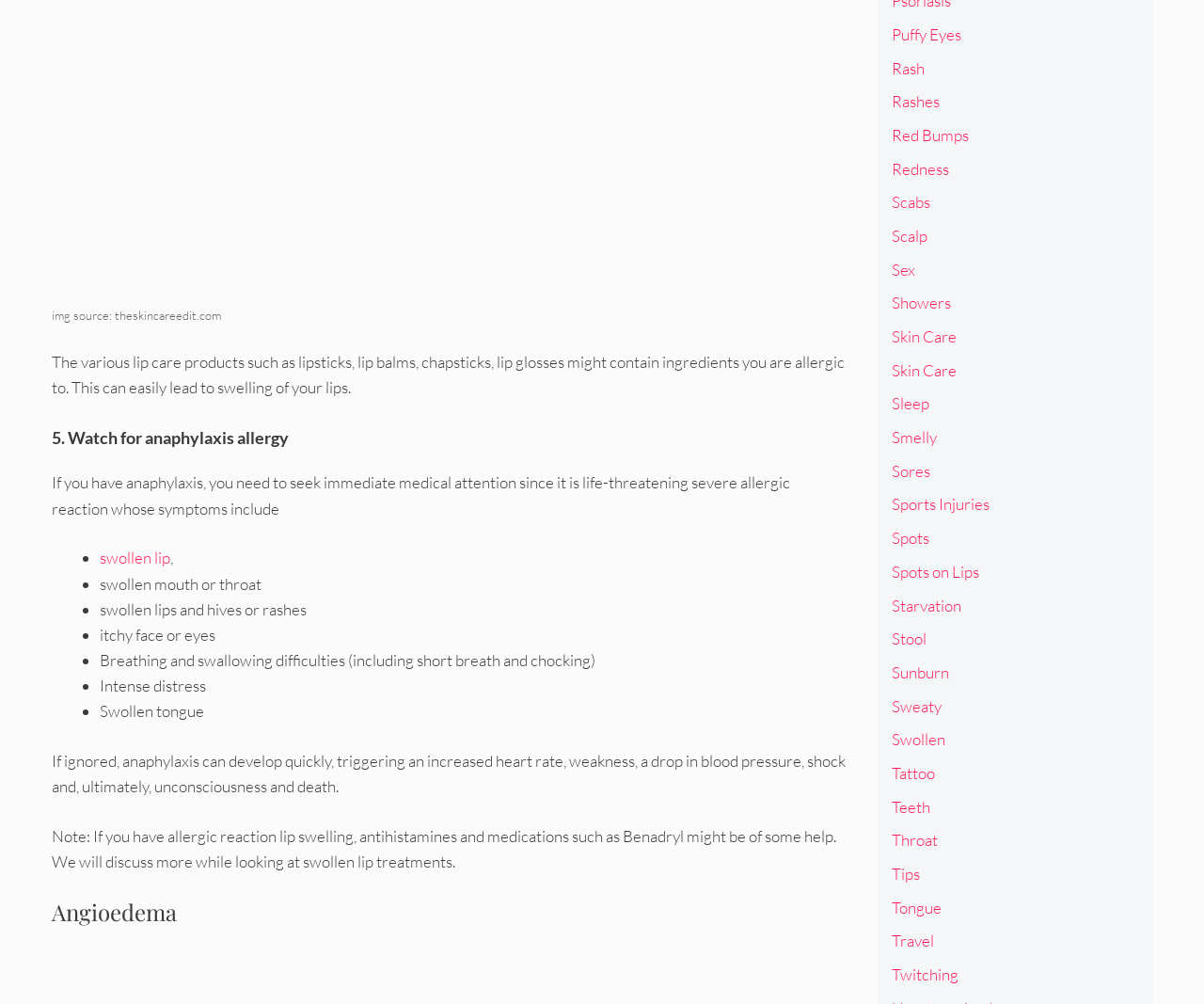What can cause lip swelling?
Analyze the screenshot and provide a detailed answer to the question.

The webpage states that the various lip care products such as lipsticks, lip balms, chapsticks, lip glosses might contain ingredients you are allergic to, which can easily lead to swelling of your lips.